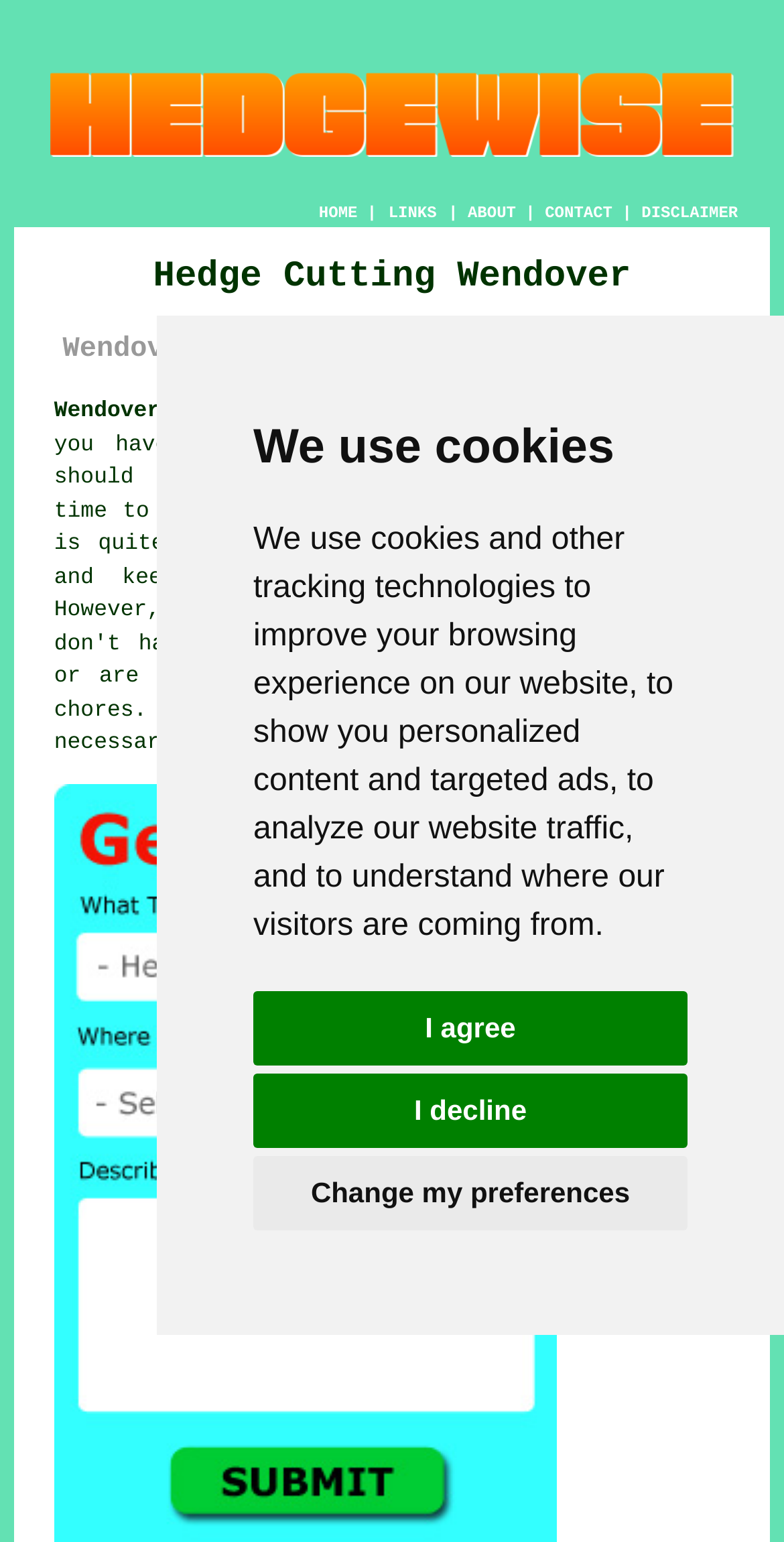Please analyze the image and give a detailed answer to the question:
What is the image on the webpage?

The image on the webpage can be determined by looking at the image element with the description 'Hedge Cutting Wendover - Hedge Trimming - Hedgewise' which indicates that the image is the logo of Hedge Cutting Wendover.